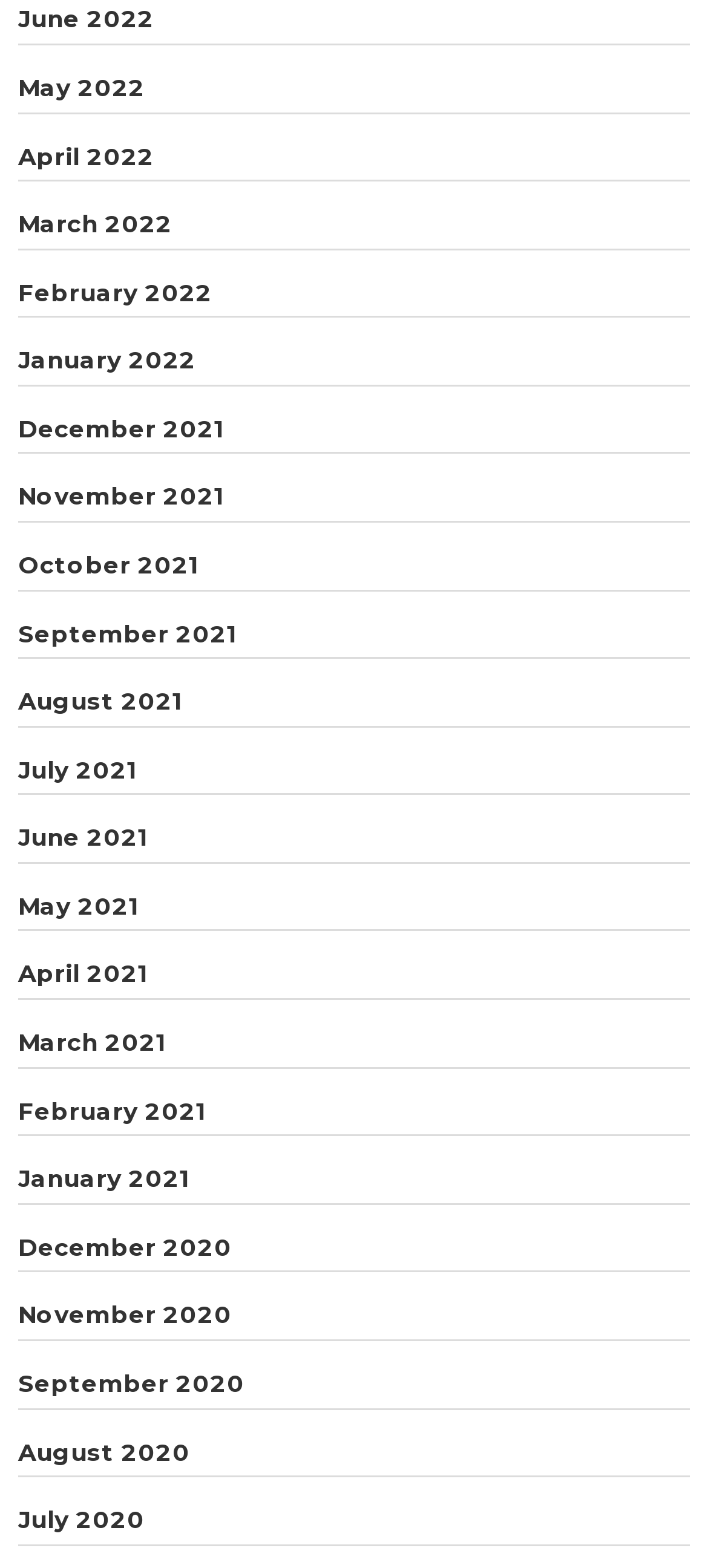Refer to the image and answer the question with as much detail as possible: Are the months listed in chronological order?

I examined the list of link elements and found that they are in chronological order, with the latest month (June 2022) first and the earliest month (July 2020) last.